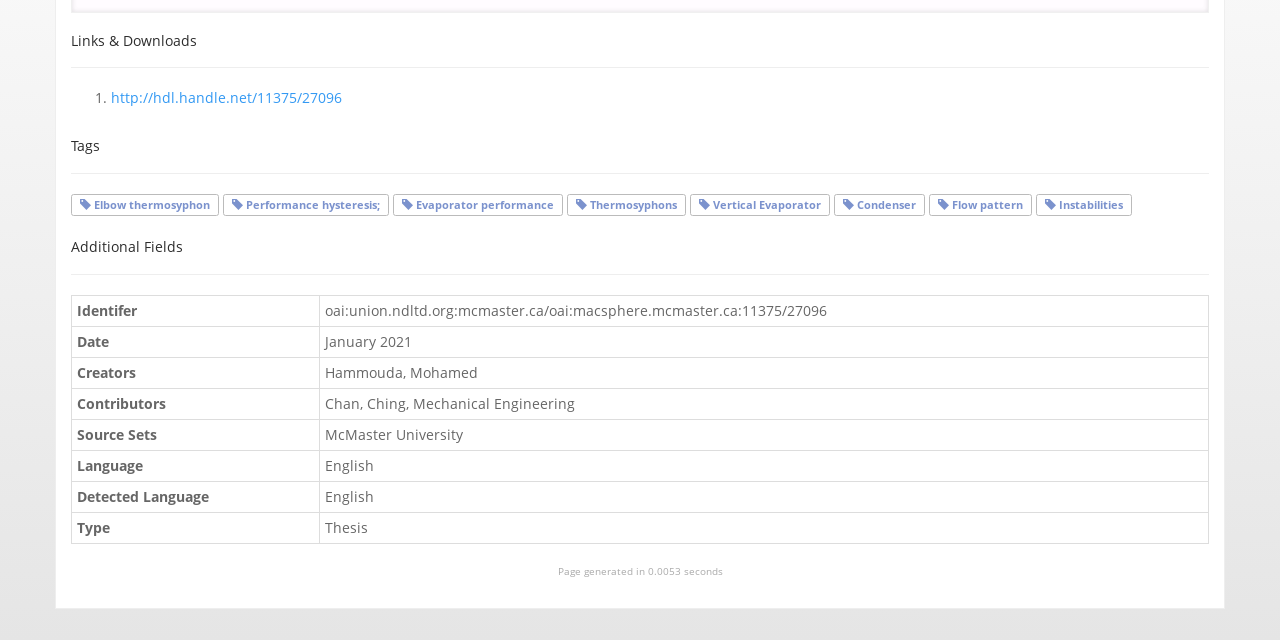Identify the bounding box of the HTML element described here: "Condenser". Provide the coordinates as four float numbers between 0 and 1: [left, top, right, bottom].

[0.659, 0.309, 0.716, 0.331]